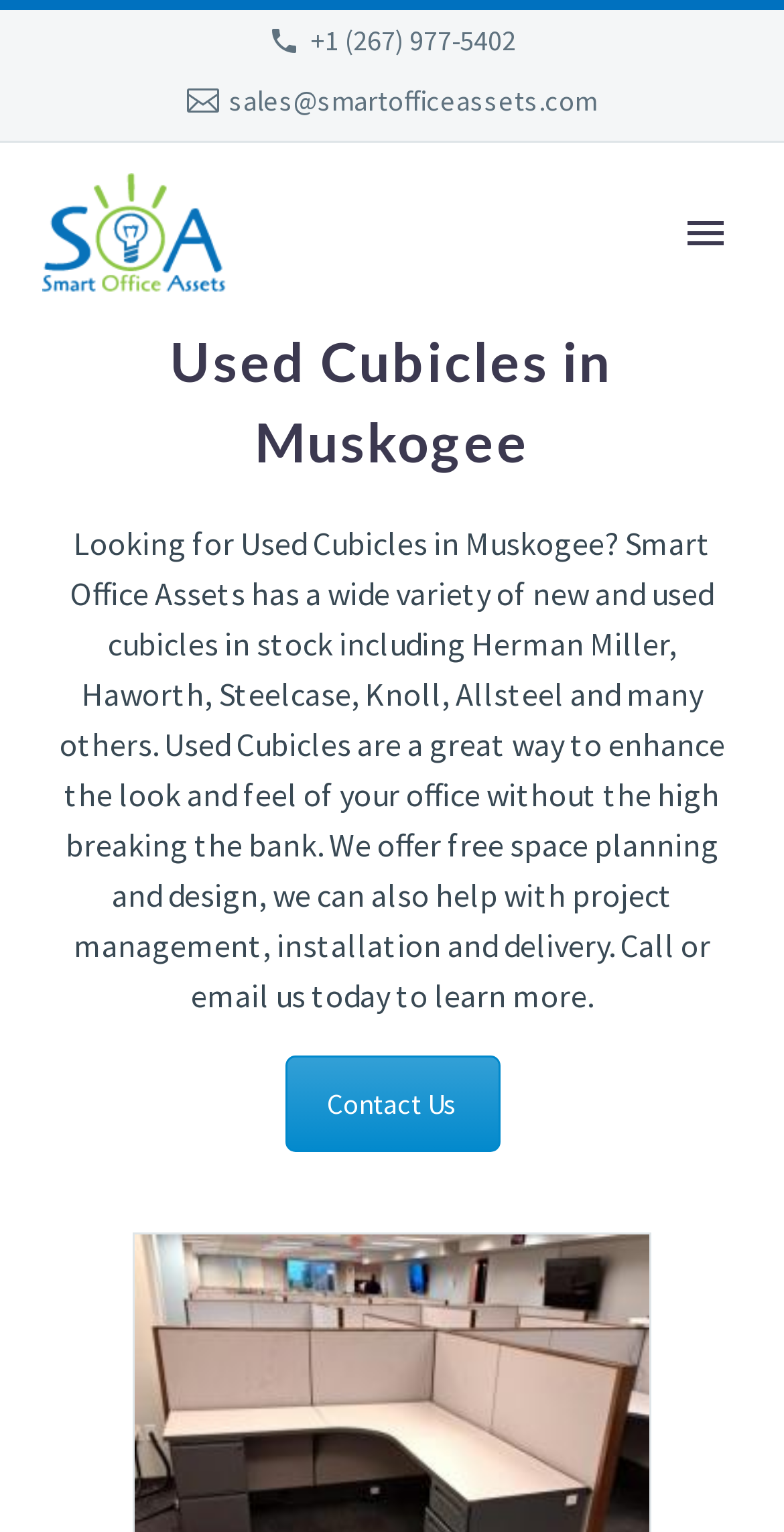Identify the bounding box for the element characterized by the following description: "+1 (267) 977-5402".

[0.396, 0.014, 0.658, 0.038]